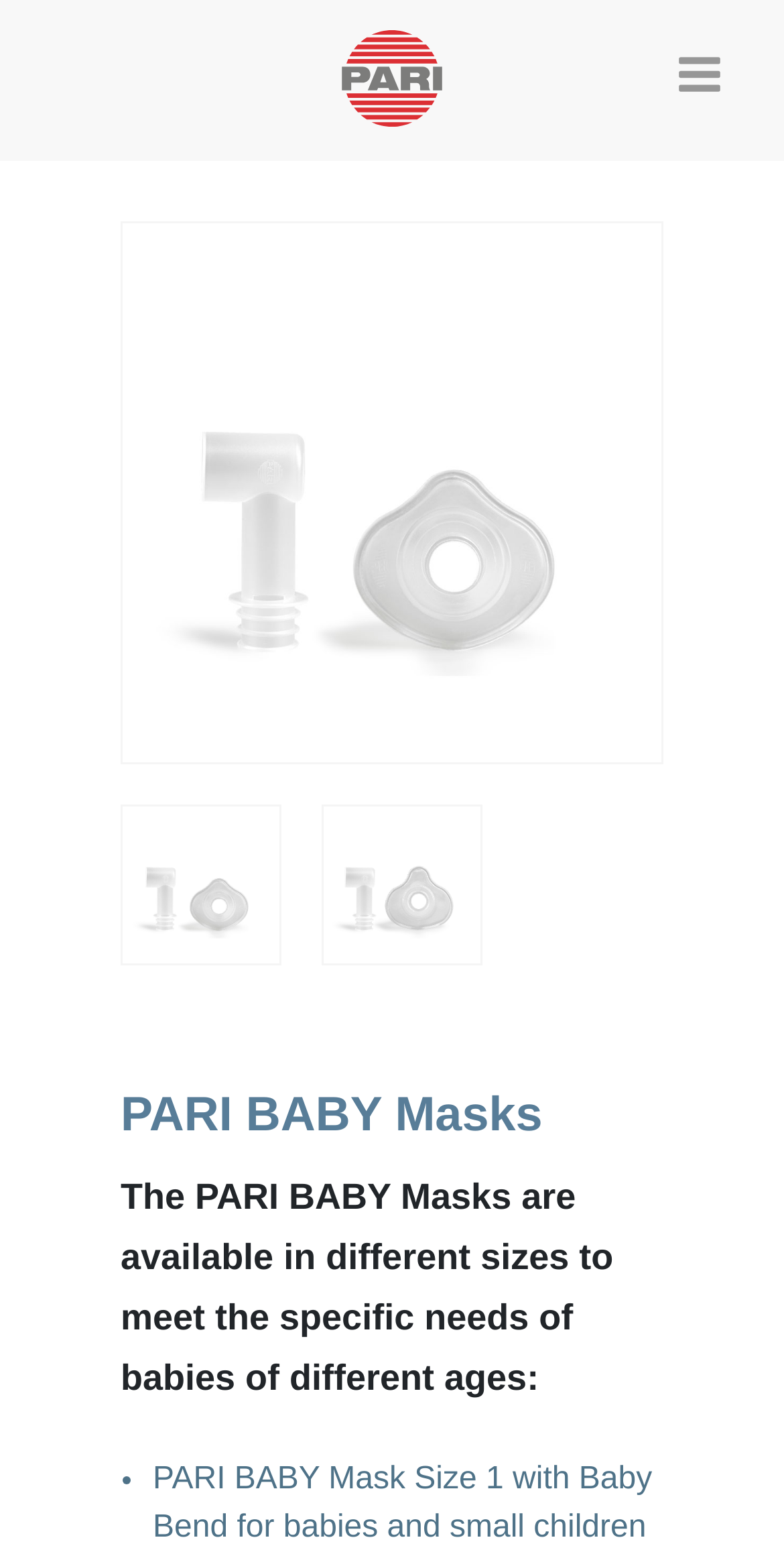Please indicate the bounding box coordinates for the clickable area to complete the following task: "view previous product". The coordinates should be specified as four float numbers between 0 and 1, i.e., [left, top, right, bottom].

[0.092, 0.305, 0.144, 0.331]